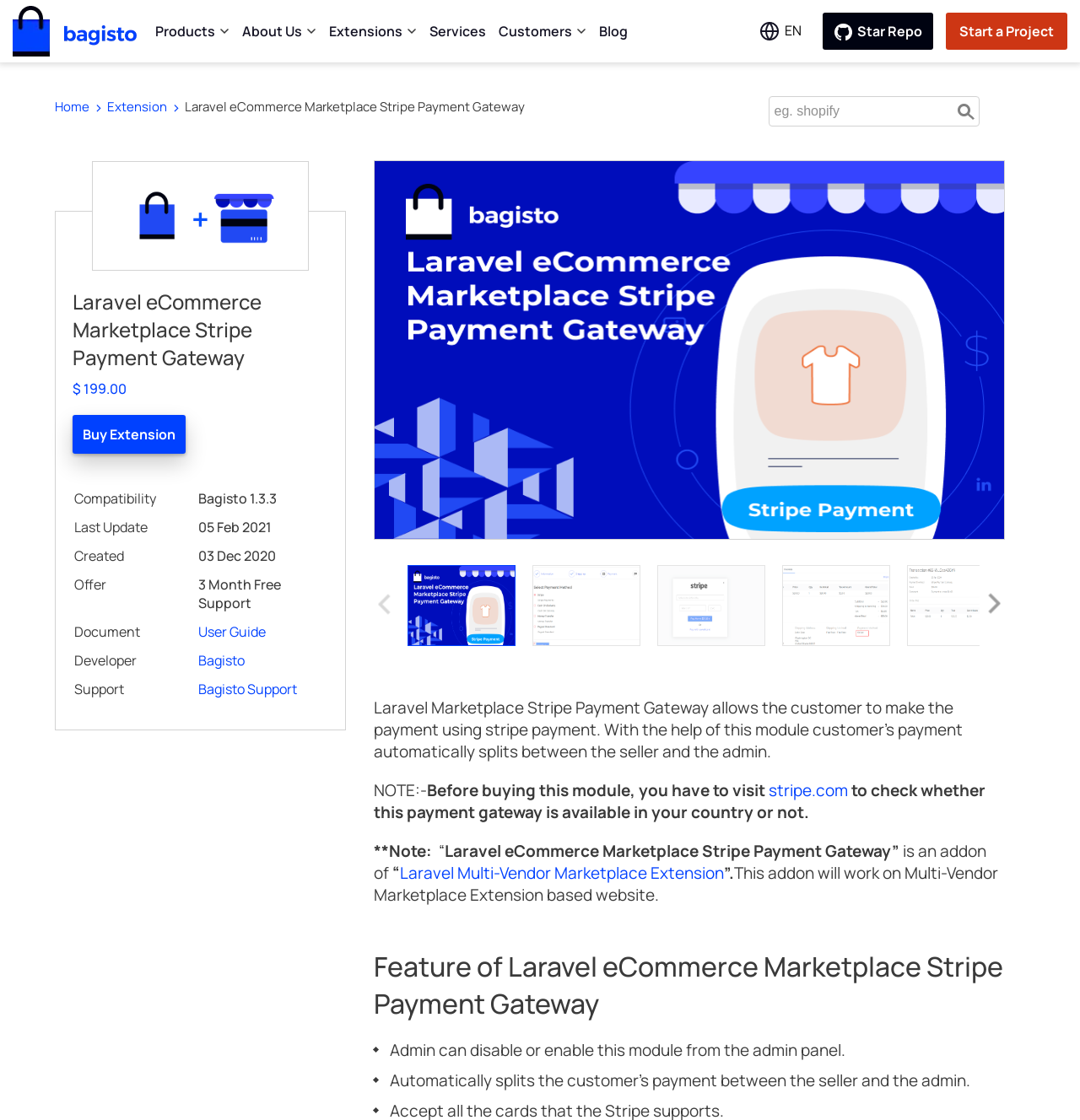Please find the bounding box coordinates for the clickable element needed to perform this instruction: "Visit the 'User Guide'".

[0.184, 0.556, 0.246, 0.572]